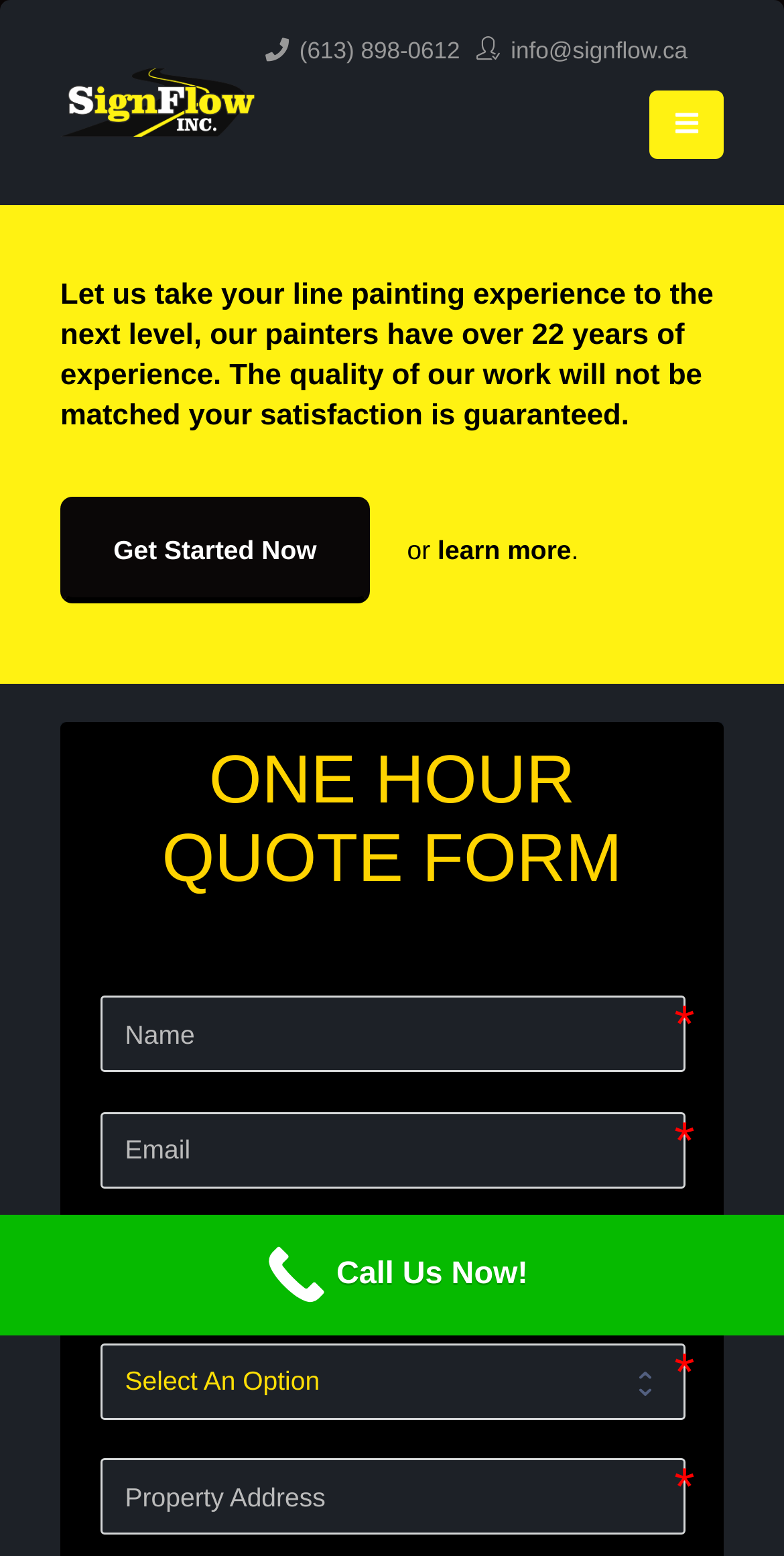Show the bounding box coordinates of the region that should be clicked to follow the instruction: "Call the phone number."

[0.382, 0.025, 0.595, 0.041]